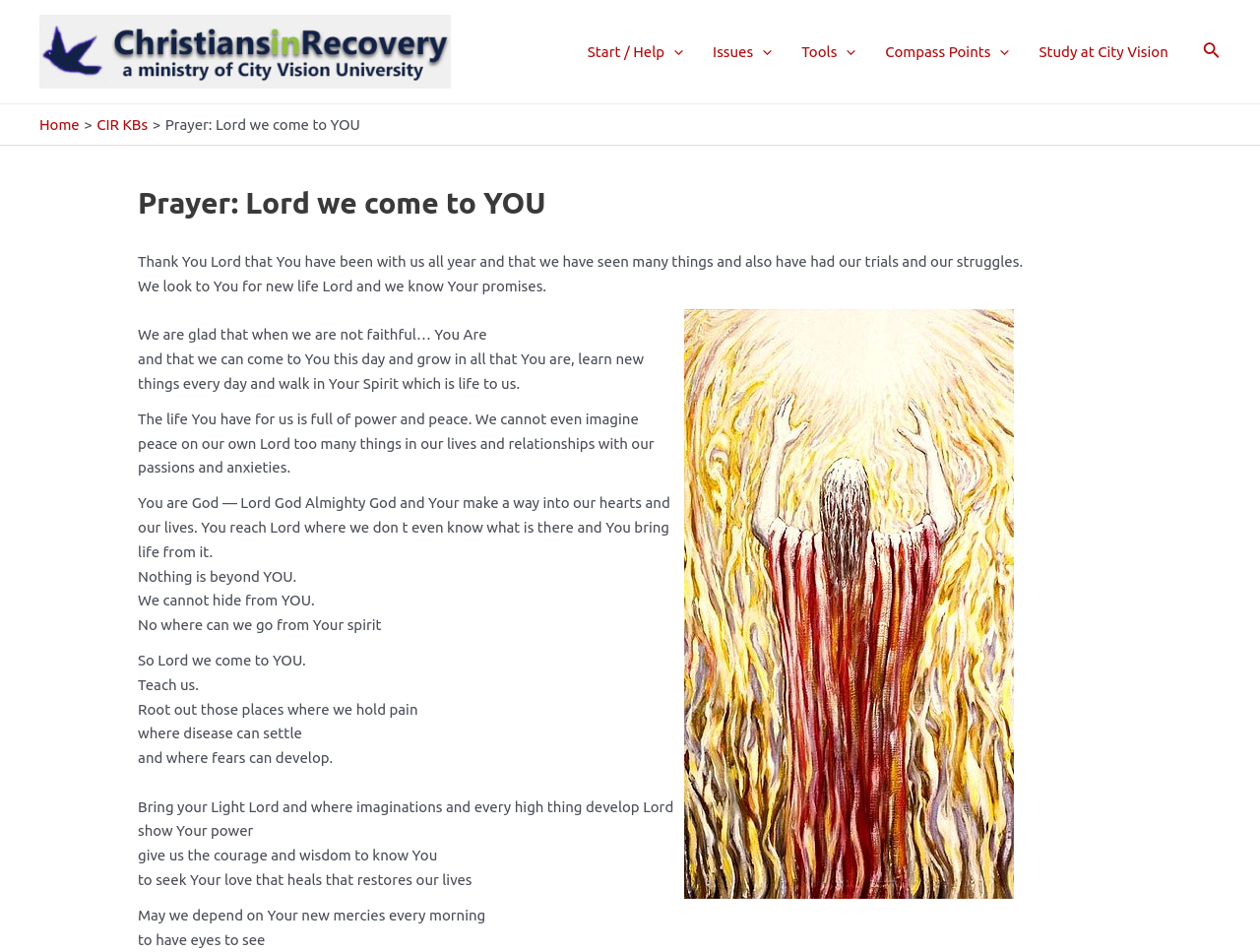What is the theme of the prayer on this page?
Give a detailed response to the question by analyzing the screenshot.

I read the static text elements on the page, which form a prayer that expresses thankfulness to God and seeks guidance and healing. The prayer mentions trials, struggles, and seeking new life and power from God.